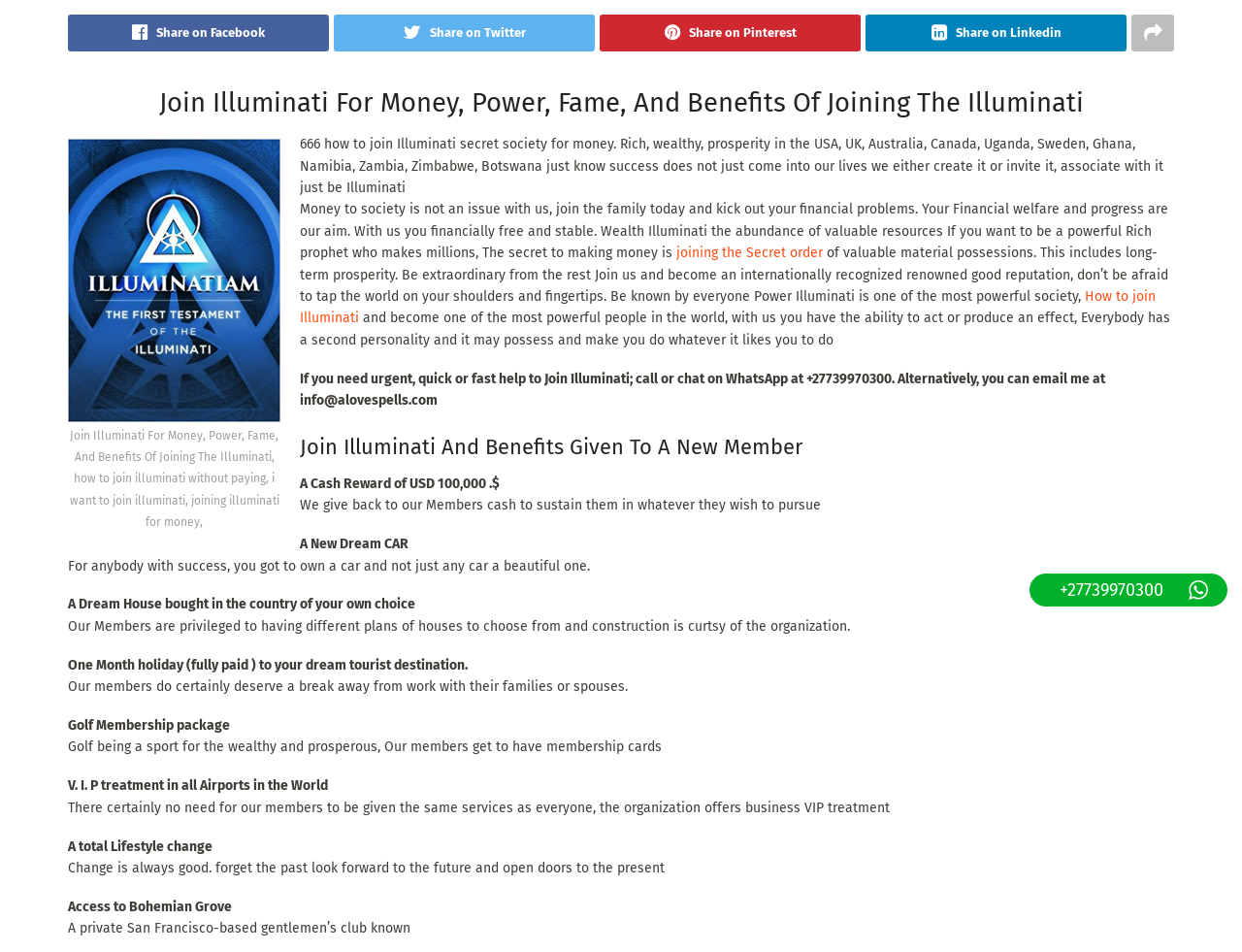Predict the bounding box of the UI element based on this description: "Share on Twitter".

[0.269, 0.015, 0.479, 0.054]